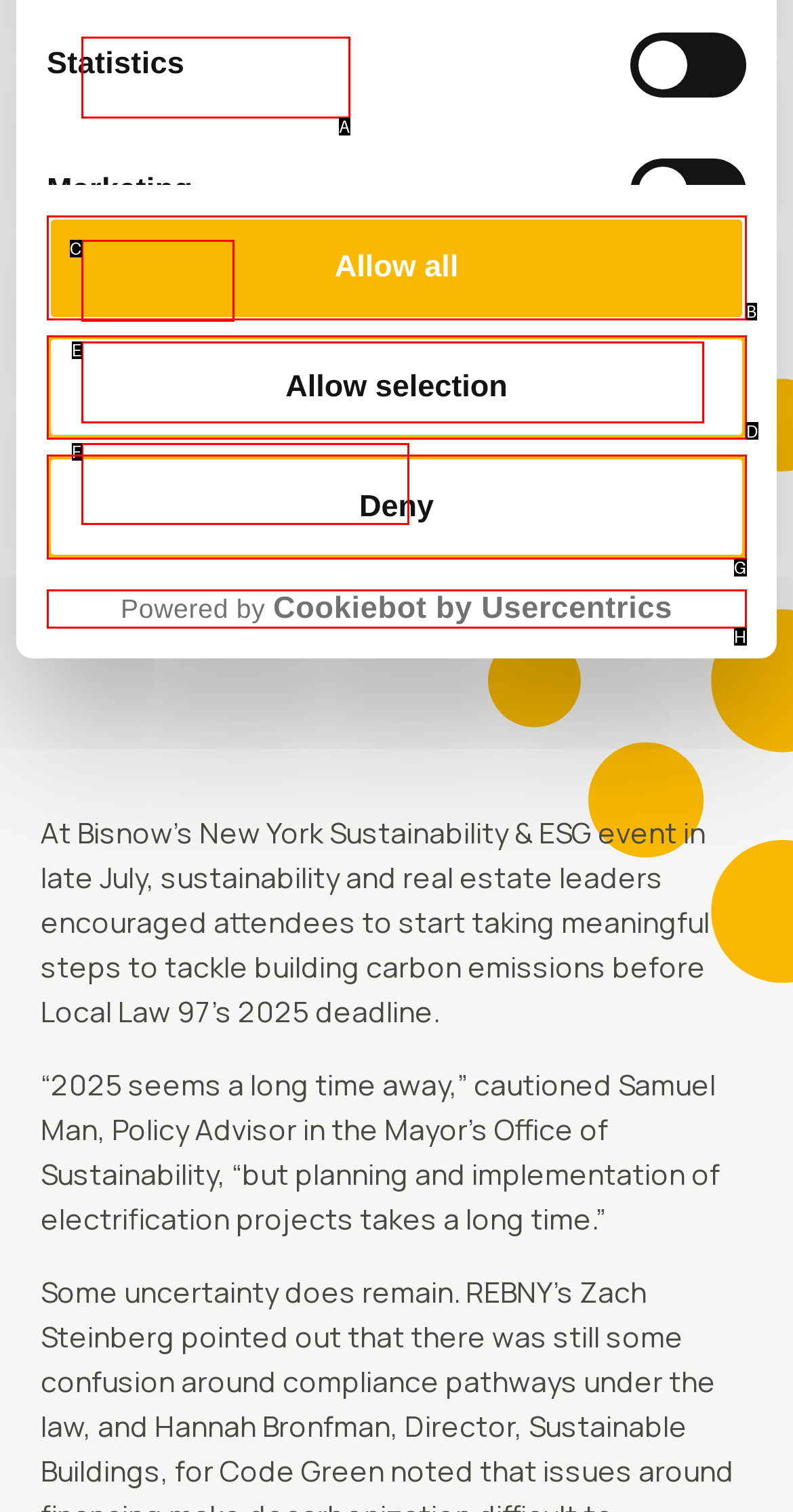Select the option that matches this description: Powered by Cookiebot by Usercentrics
Answer by giving the letter of the chosen option.

H